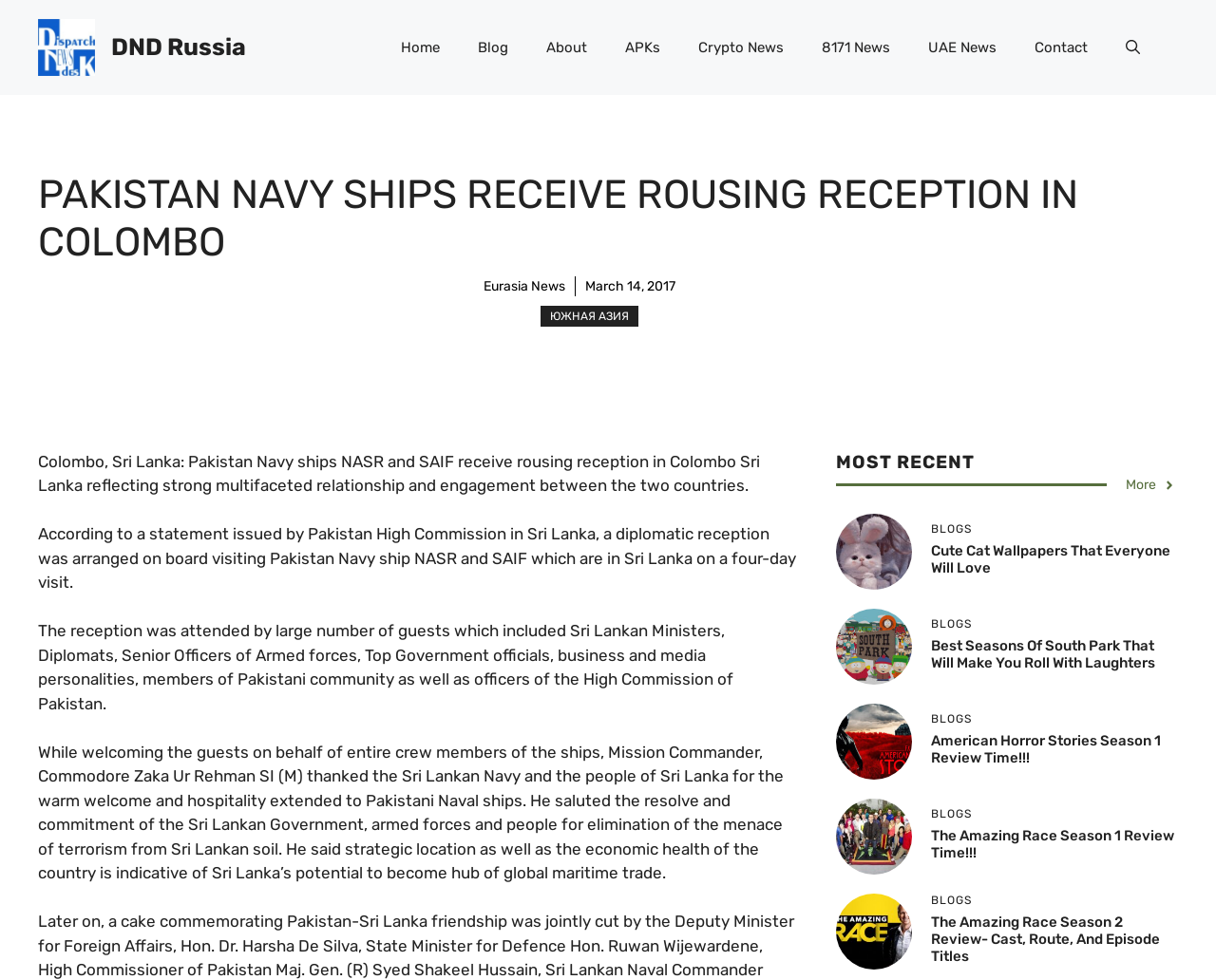What is the position of the 'Contact' link in the navigation menu?
Refer to the image and answer the question using a single word or phrase.

Last